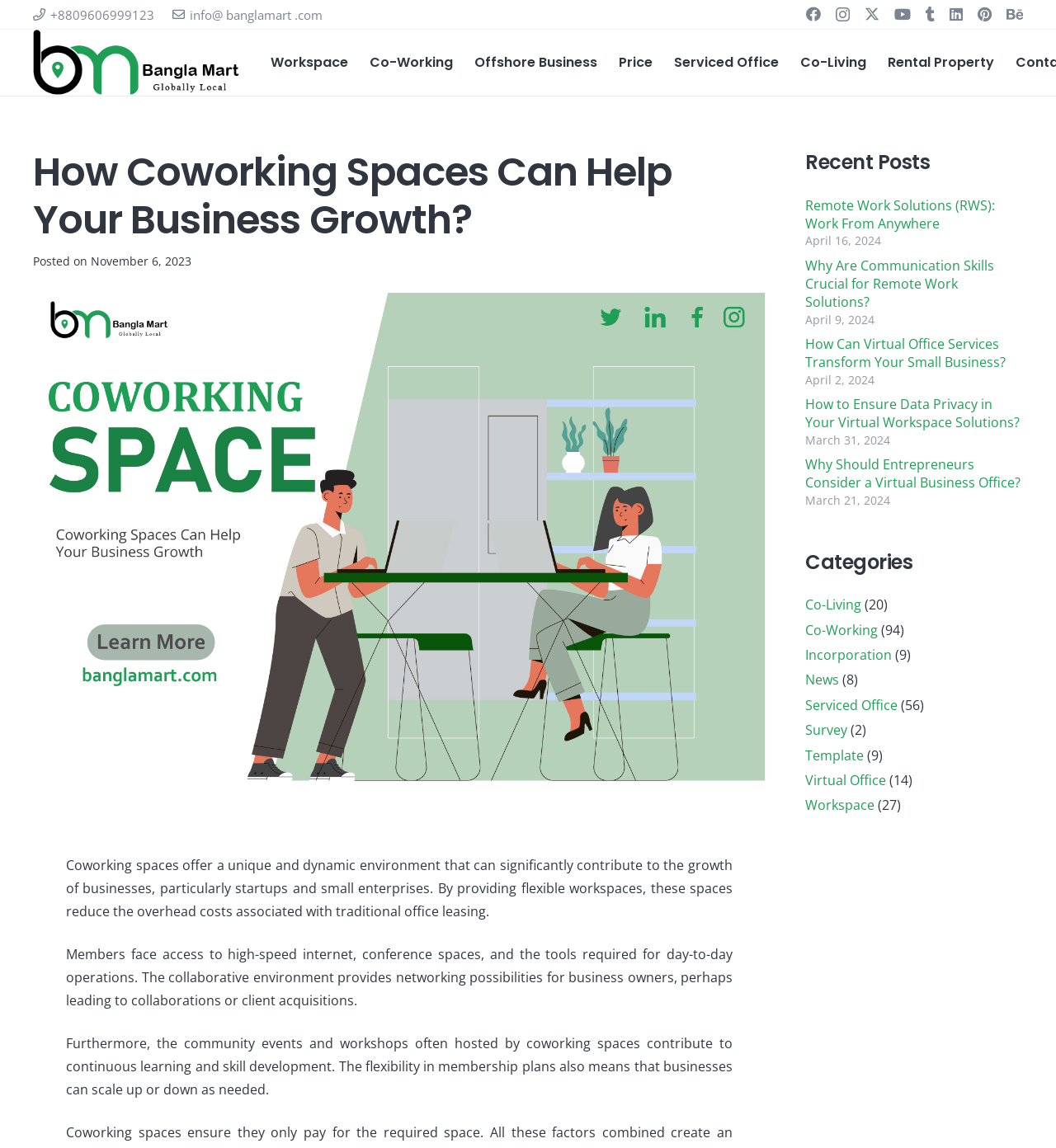From the webpage screenshot, predict the bounding box coordinates (top-left x, top-left y, bottom-right x, bottom-right y) for the UI element described here: Price

[0.576, 0.026, 0.628, 0.083]